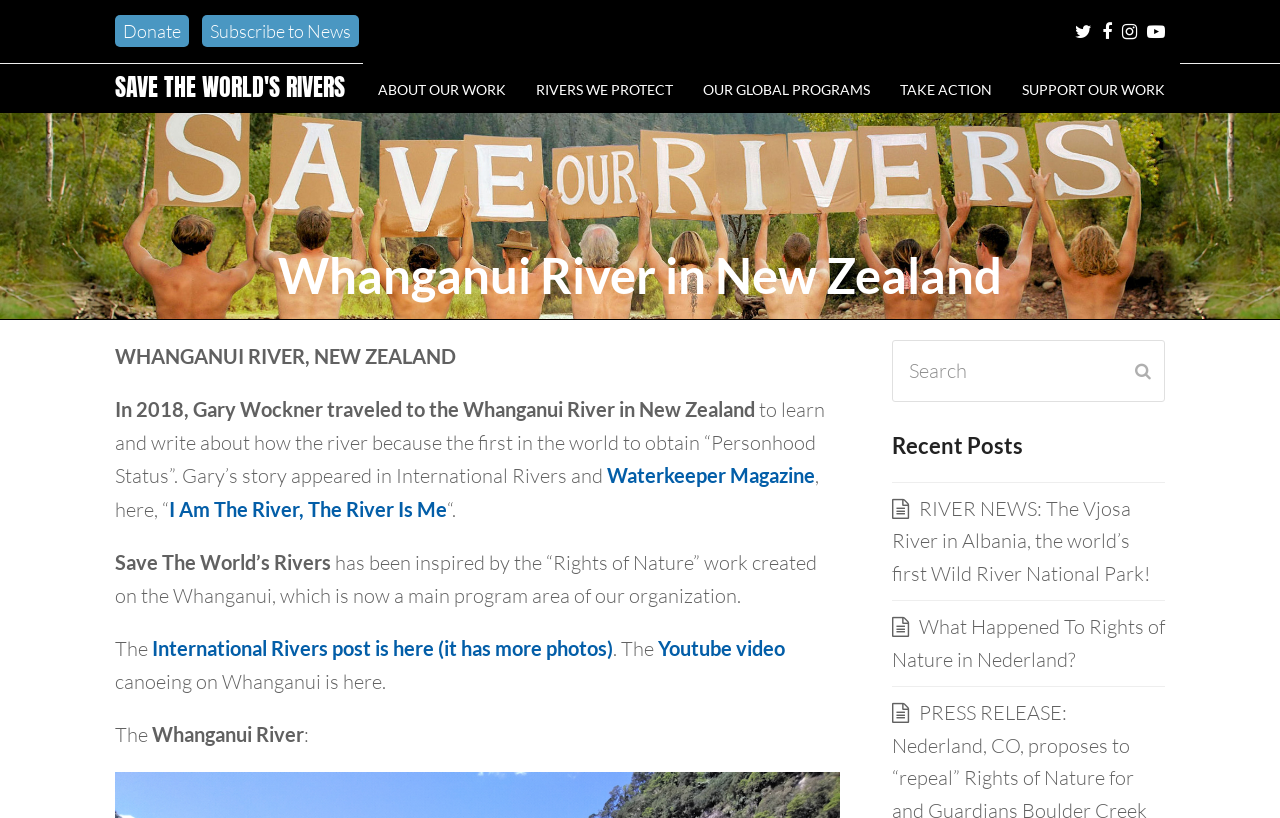Identify the first-level heading on the webpage and generate its text content.

Whanganui River in New Zealand